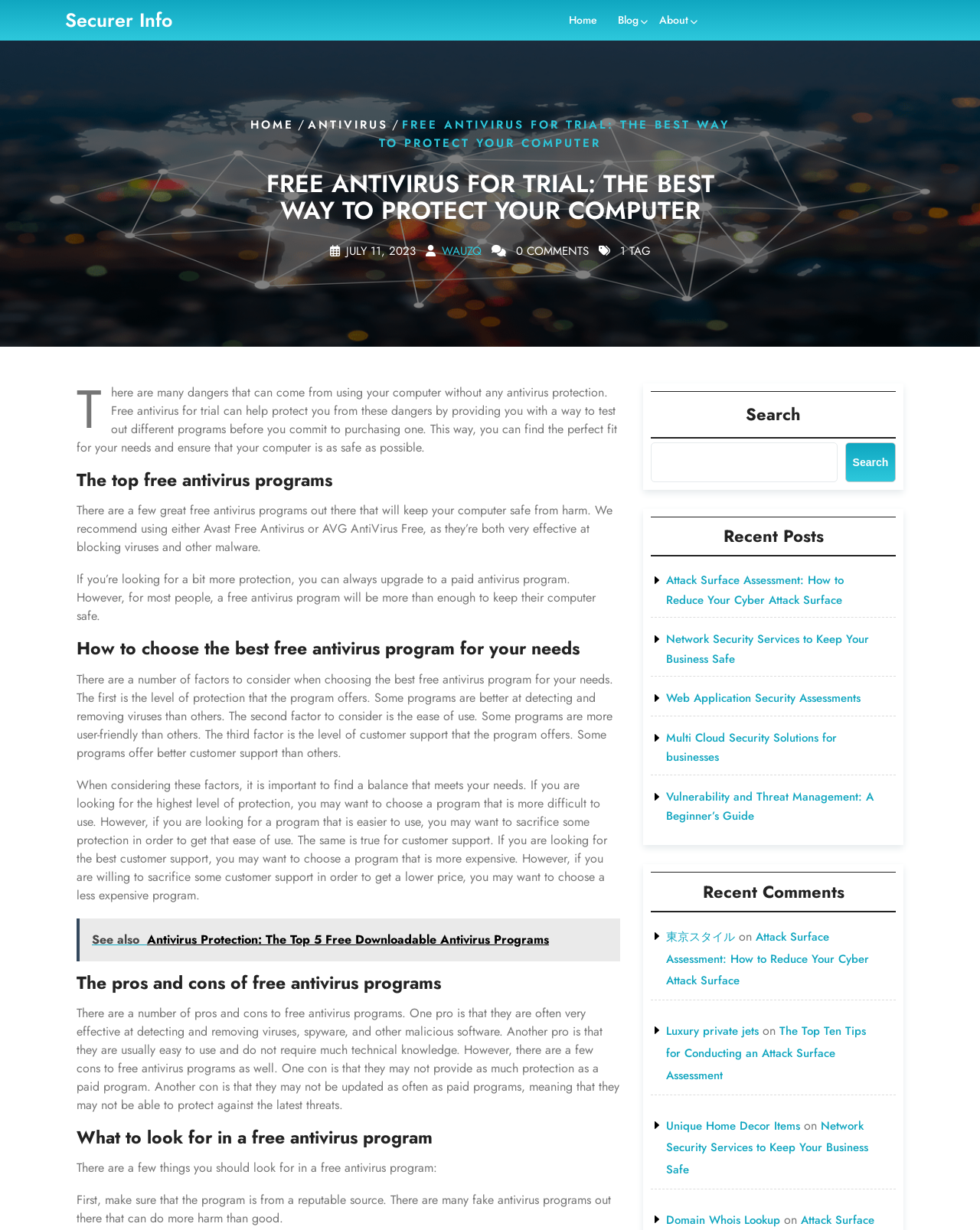What is the purpose of a free antivirus program?
From the screenshot, provide a brief answer in one word or phrase.

To protect your computer from viruses and malware